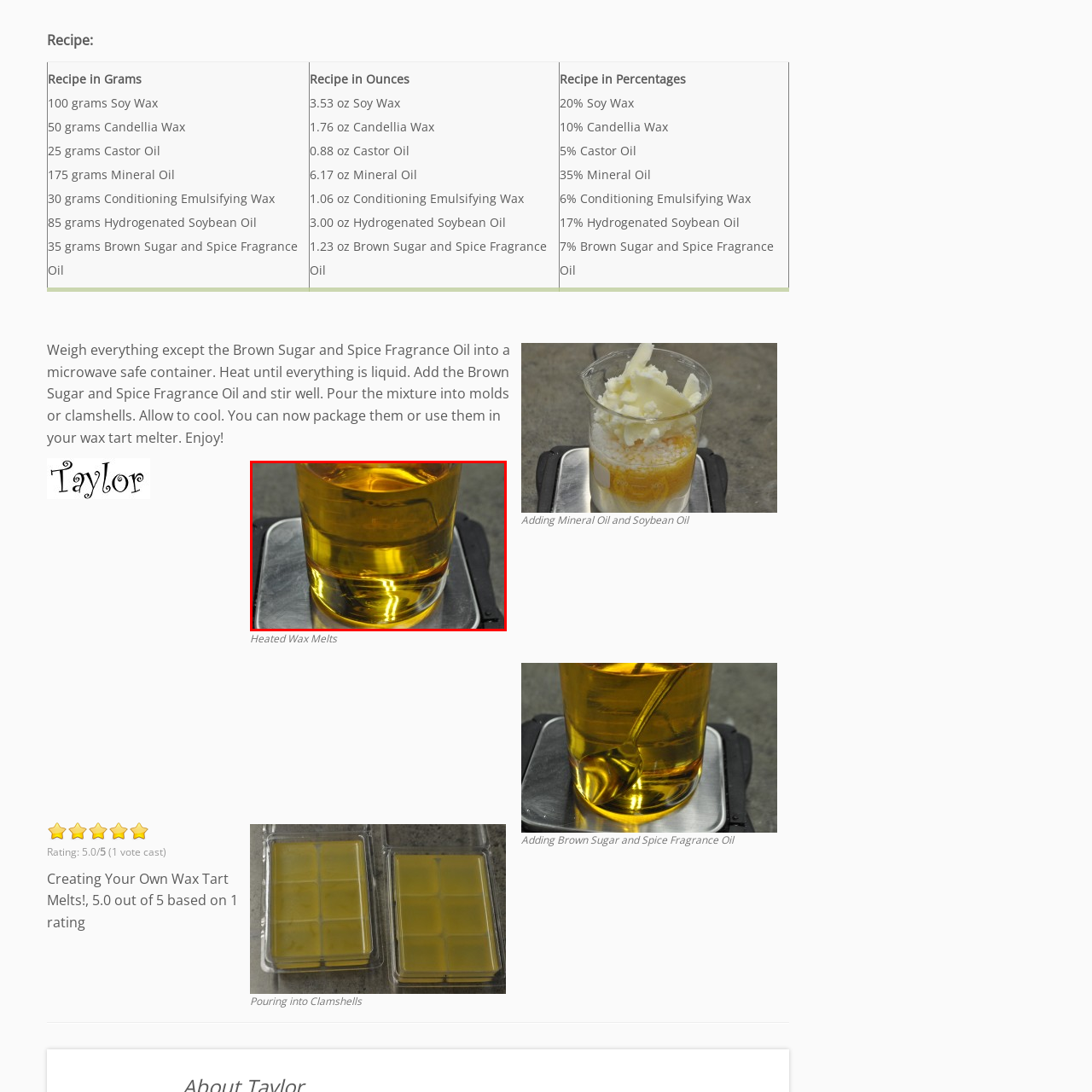What is the significance of the reflective surface of the liquid?
Focus on the image highlighted by the red bounding box and give a comprehensive answer using the details from the image.

The caption notes that the reflective surface of the liquid adds a level of depth to the image, which in turn emphasizes the clarity and purity of the ingredients being used in this process. This suggests that the visual appearance of the liquid is intended to convey a sense of quality and attention to detail in the preparation of the wax melts.